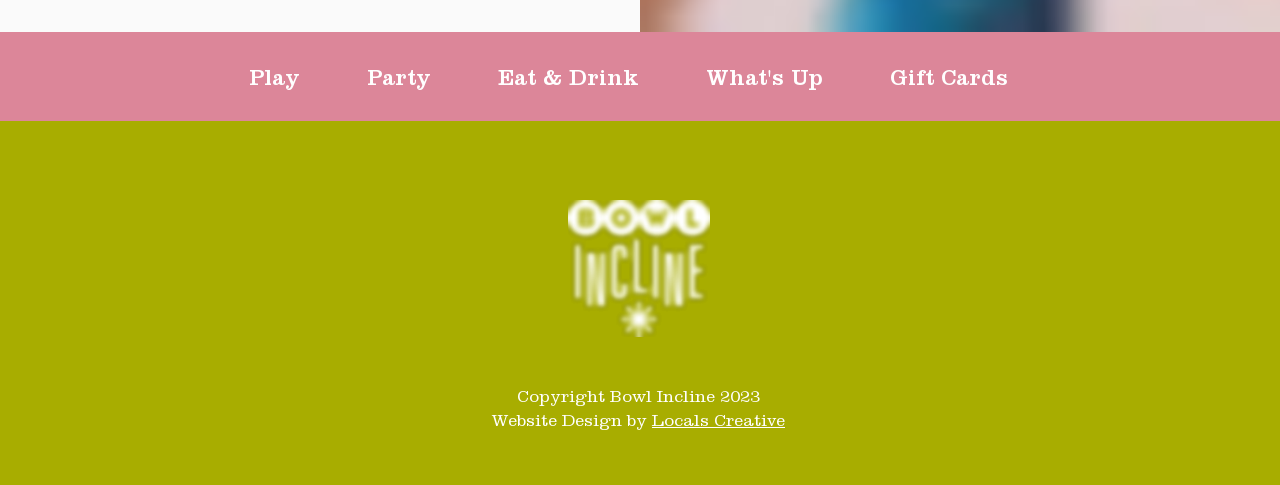Who designed the website?
Please describe in detail the information shown in the image to answer the question.

The website design credit is given to Locals Creative, as indicated by the text 'Website Design by Locals Creative' at the bottom of the page.